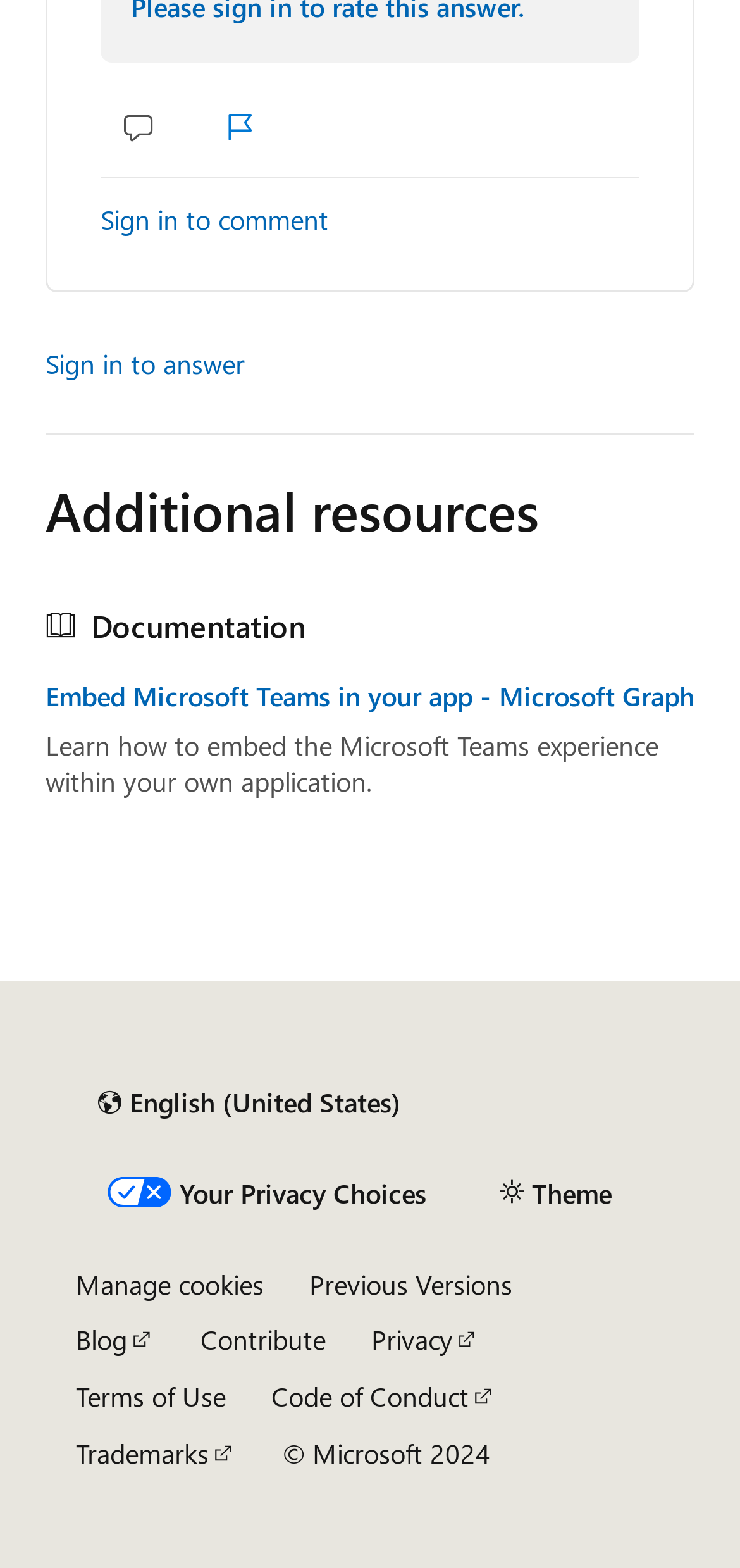Respond concisely with one word or phrase to the following query:
How many language options are available?

1